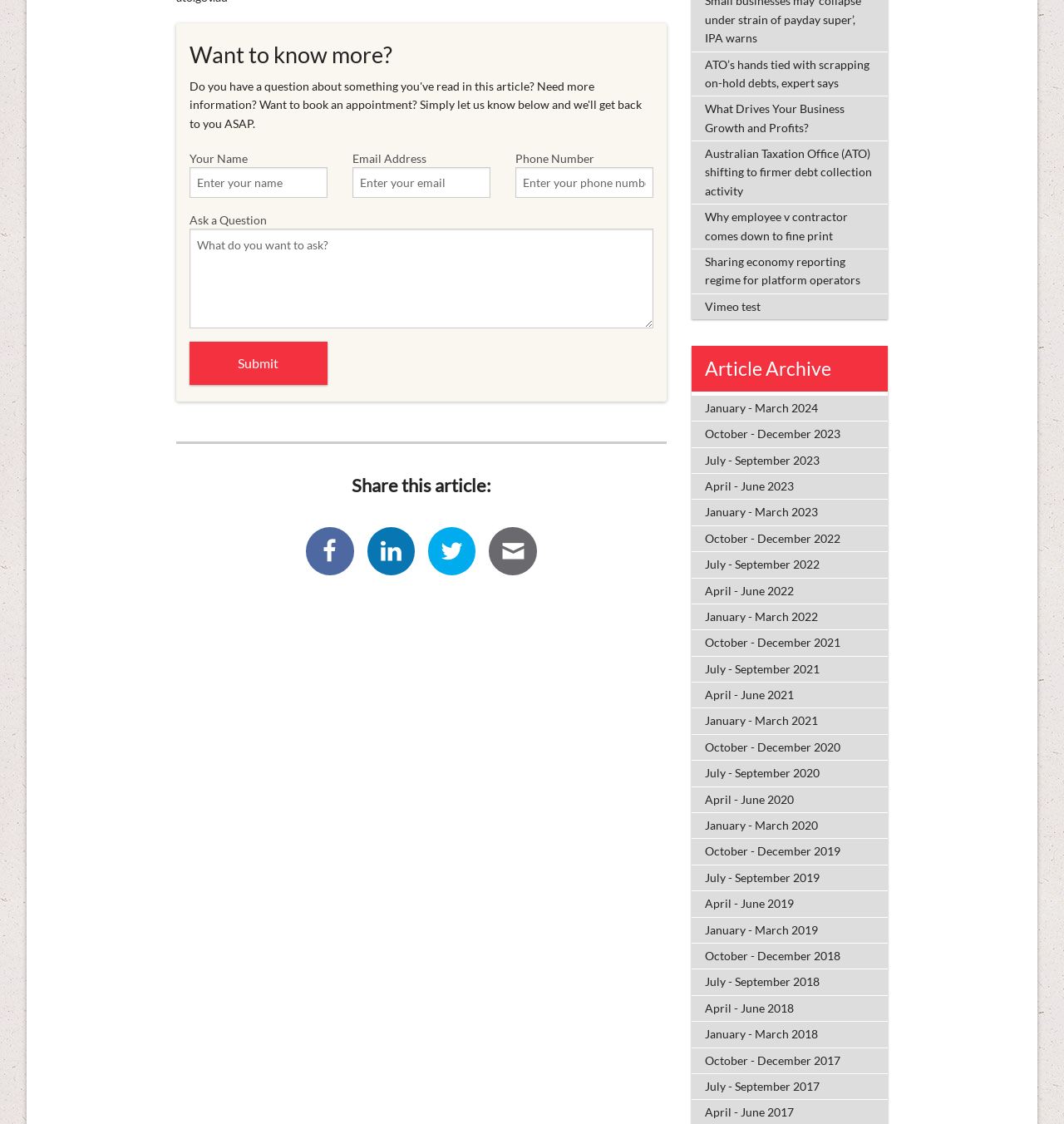Identify the coordinates of the bounding box for the element that must be clicked to accomplish the instruction: "Click the 'Inquiry' link at the top".

None